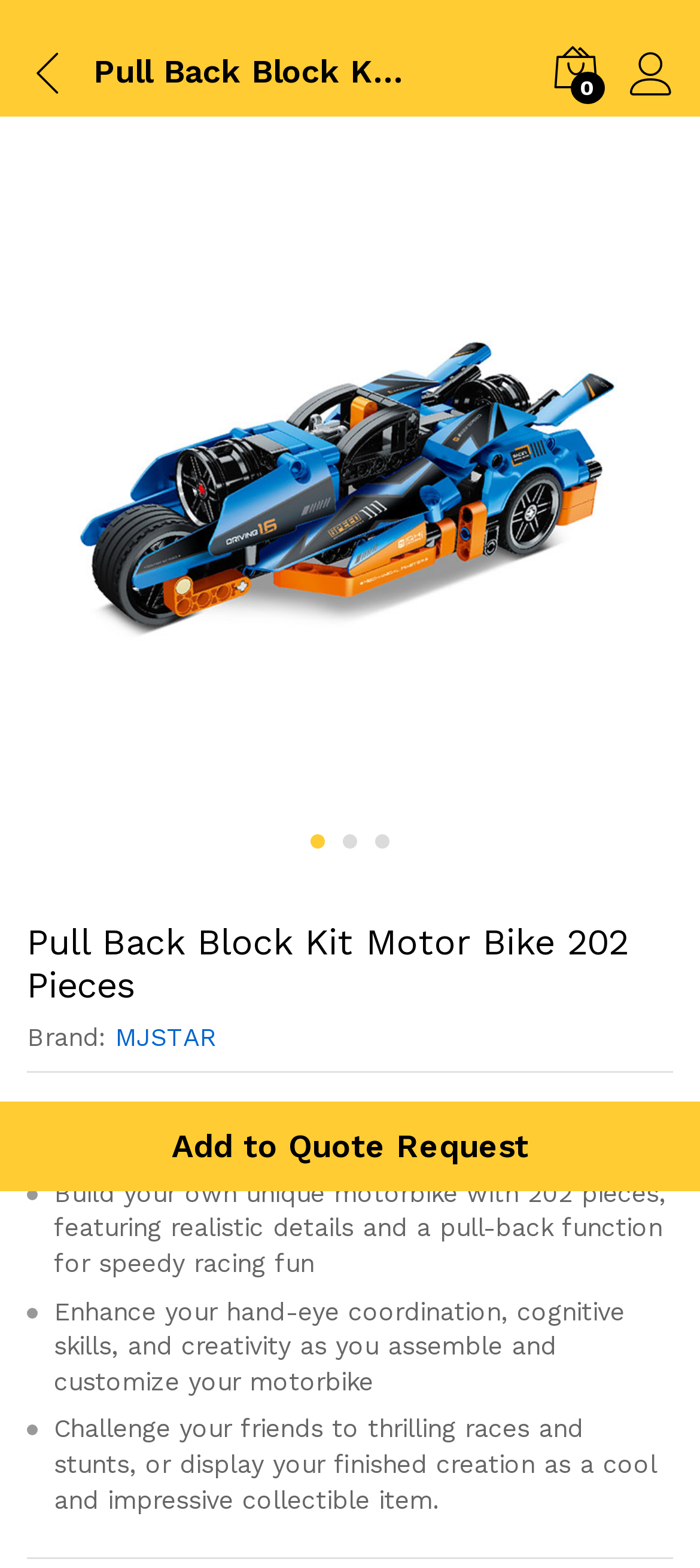Identify the main heading from the webpage and provide its text content.

Pull Back Block Kit Motor Bike 202 Pieces